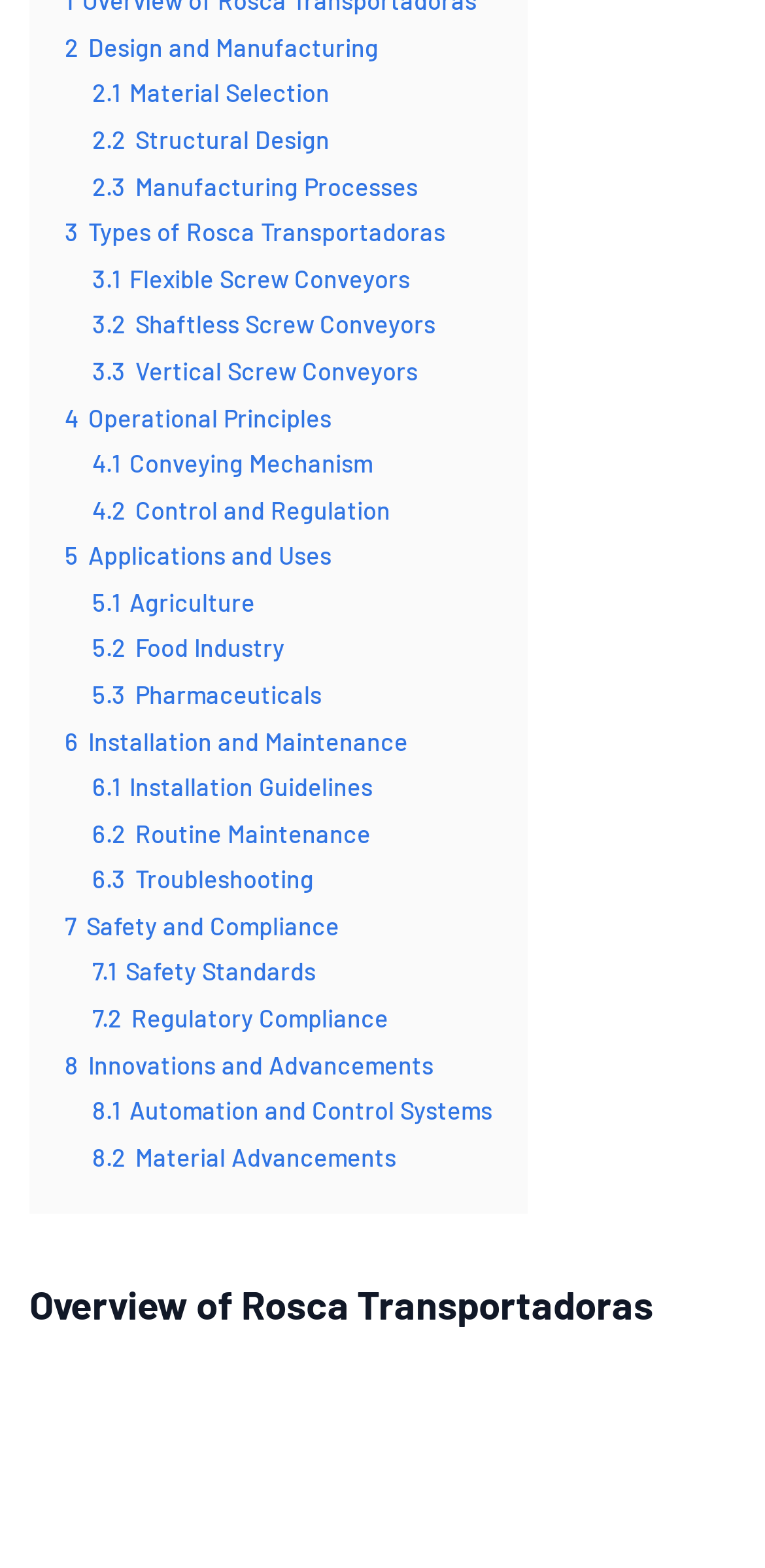What industries use Rosca Transportadoras?
Using the image as a reference, deliver a detailed and thorough answer to the question.

The webpage has links '5.1 Agriculture', '5.2 Food Industry', and '5.3 Pharmaceuticals' under the category '5 Applications and Uses', indicating that these industries use Rosca Transportadoras.